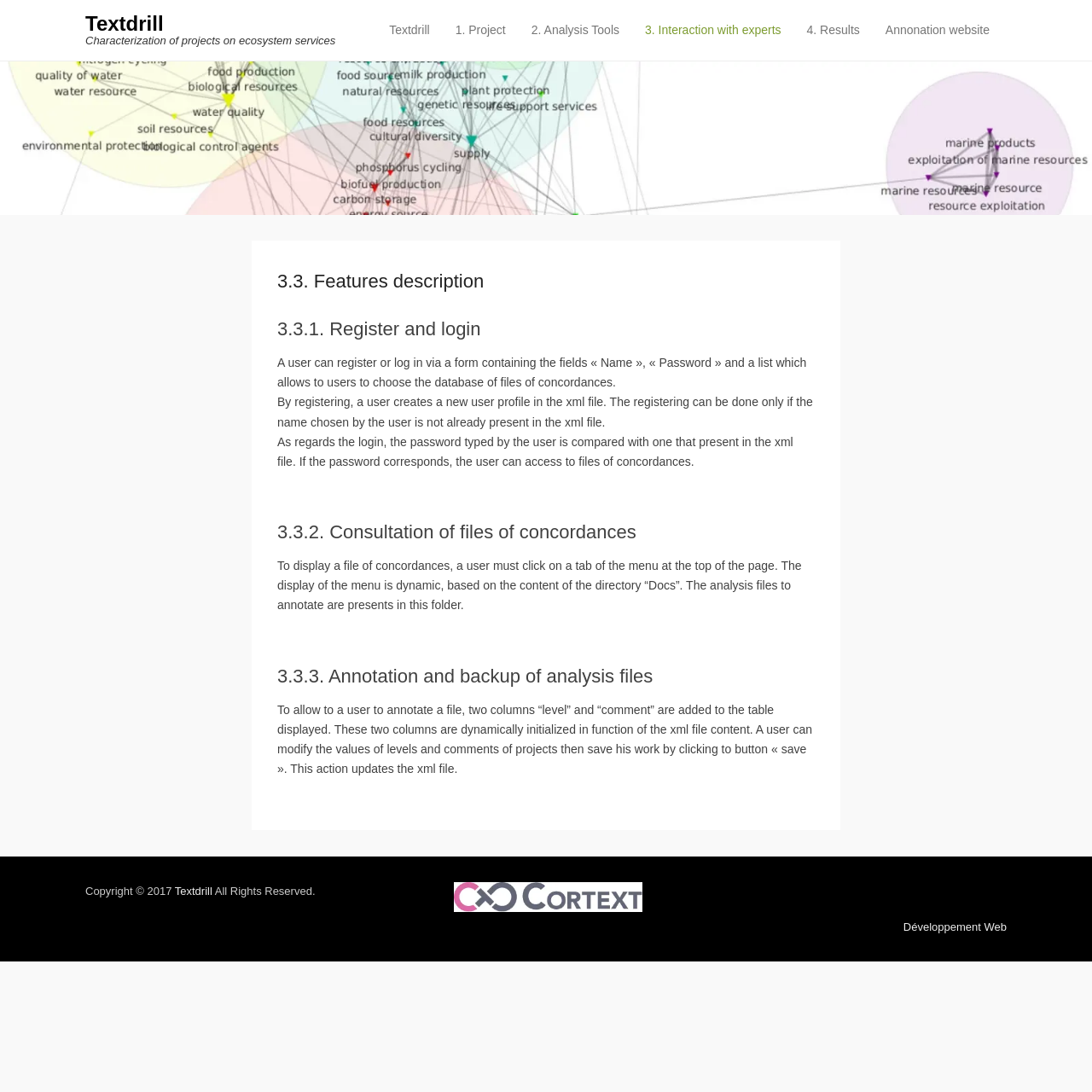What is required to register?
Provide a thorough and detailed answer to the question.

According to the webpage, to register, a user needs to provide a Name, Password, and select from a list, which allows users to choose the database of files of concordances.